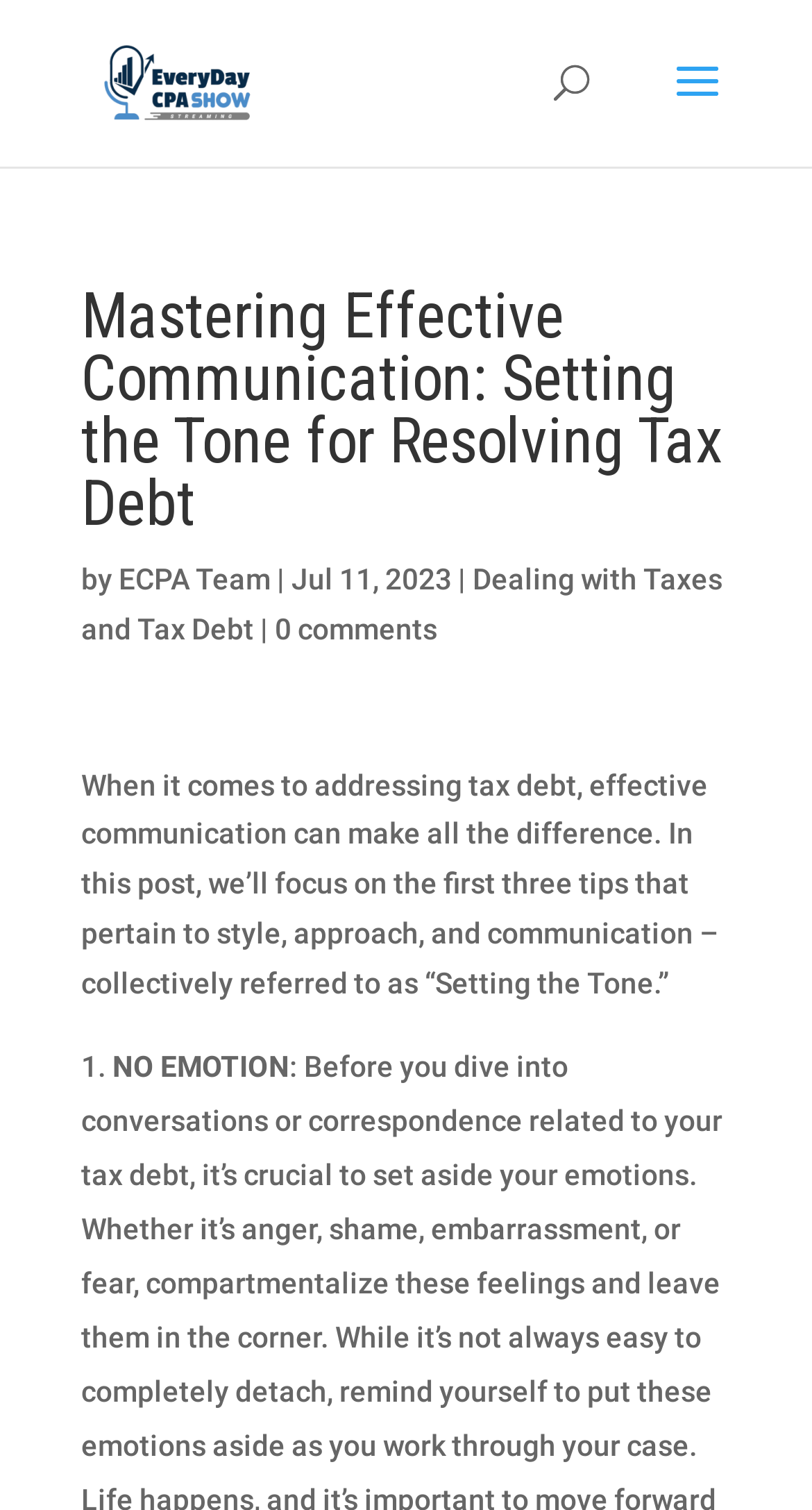Offer an extensive depiction of the webpage and its key elements.

The webpage is about mastering effective communication for resolving tax debt, specifically focusing on setting the tone. At the top, there is a logo of "EveryDayCPA Show" accompanied by a link to the show. Below the logo, there is a search bar that spans almost the entire width of the page.

The main content of the page is divided into sections. The first section has a heading that reads "Mastering Effective Communication: Setting the Tone for Resolving Tax Debt" and is attributed to "ECPA Team" with a publication date of "Jul 11, 2023". Below the heading, there is a link to a related topic "Dealing with Taxes and Tax Debt" and a comment section with no comments.

The main article starts with a brief introduction to the importance of effective communication in addressing tax debt. The introduction is followed by a list of tips, with the first tip being "NO EMOTION". The list marker "1." is placed to the left of the tip, indicating the start of the list.